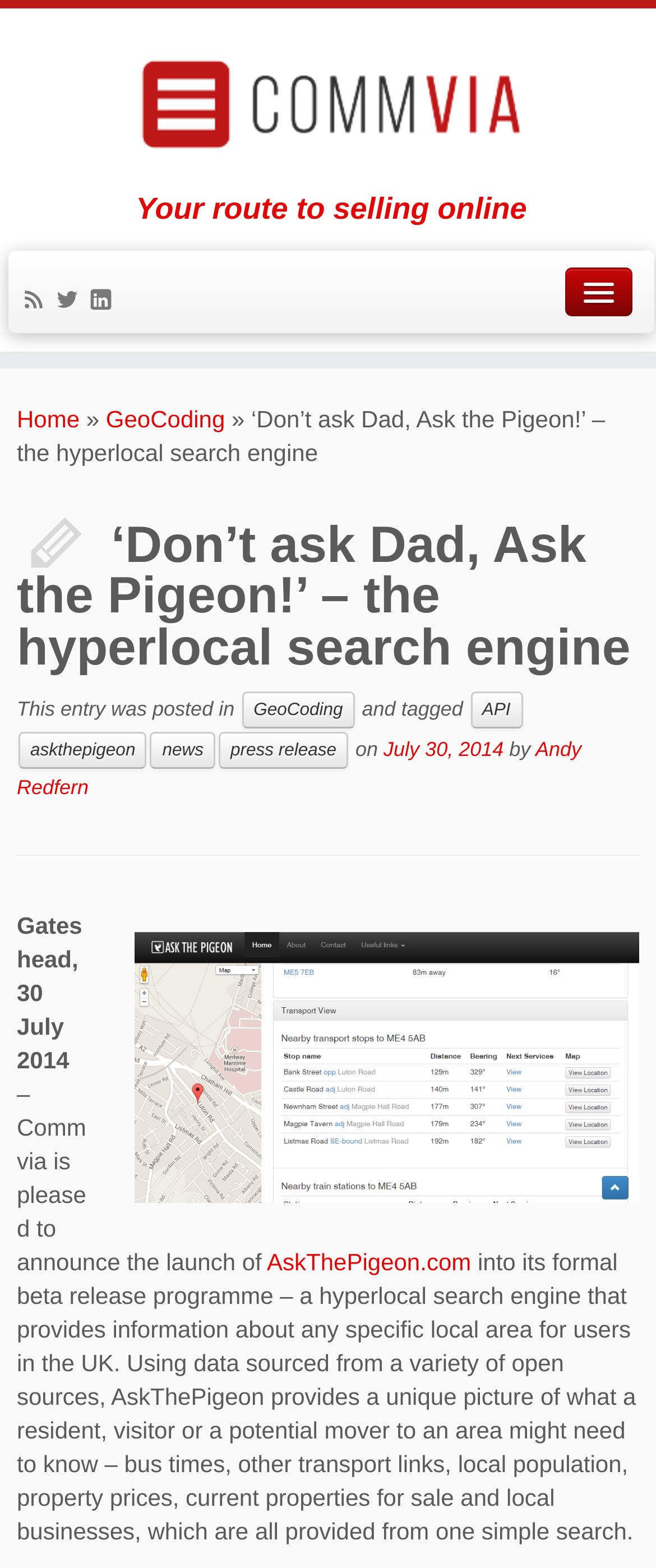What is the date of the blog post?
Please give a detailed and thorough answer to the question, covering all relevant points.

I found the answer by looking at the text content of the webpage, specifically the sentence 'on July 30, 2014' which mentions the date of the blog post.